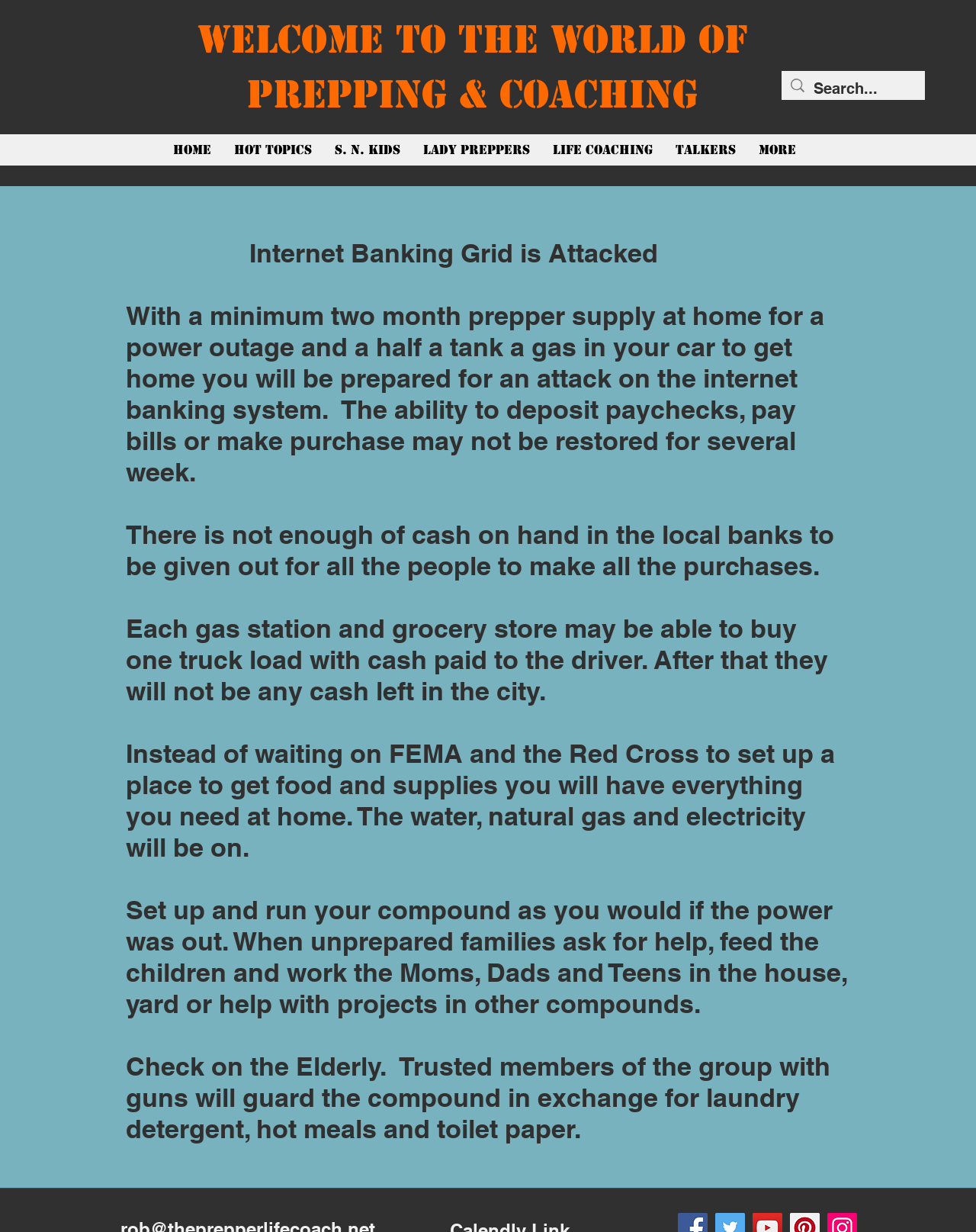Explain the webpage in detail, including its primary components.

The webpage is about Prepper Life Coach, specifically focusing on internet banking grid and preparation for potential attacks on the system. At the top, there is a heading that welcomes users to the world of prepping and coaching. Below this heading, a navigation menu is located, which contains links to various sections of the website, including Home, Hot Topics, S. N. Kids, Lady Preppers, Life Coaching, Talkers, and More.

To the right of the navigation menu, a search bar is situated, accompanied by a small image and a search box where users can input their queries. The main content of the webpage is divided into several paragraphs, which discuss the importance of being prepared for an attack on the internet banking system. The text explains that having a minimum two-month prepper supply at home and a half tank of gas in the car can help individuals prepare for such an event.

The paragraphs continue to elaborate on the potential consequences of an attack, such as the inability to deposit paychecks, pay bills, or make purchases for several weeks. They also highlight the limited cash availability in local banks and the potential for gas stations and grocery stores to run out of cash. The text then shifts its focus to the benefits of being prepared, including having essential supplies at home, maintaining access to water, natural gas, and electricity, and being able to help others in need.

Throughout the main content area, there are seven paragraphs of text, each discussing different aspects of preparation and the potential consequences of an attack on the internet banking system.